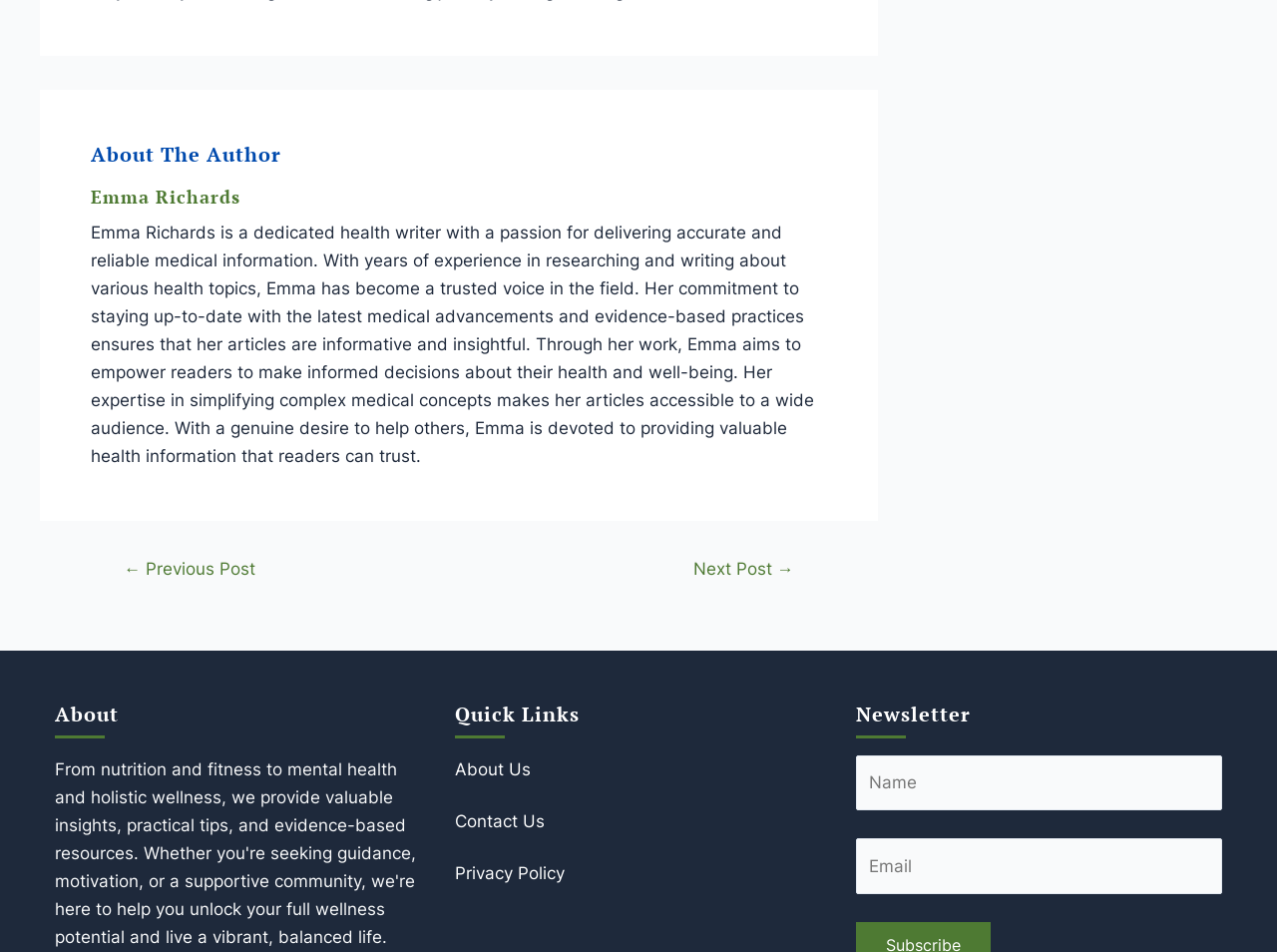Locate the bounding box coordinates of the clickable region to complete the following instruction: "Visit the about us page."

[0.357, 0.793, 0.416, 0.822]